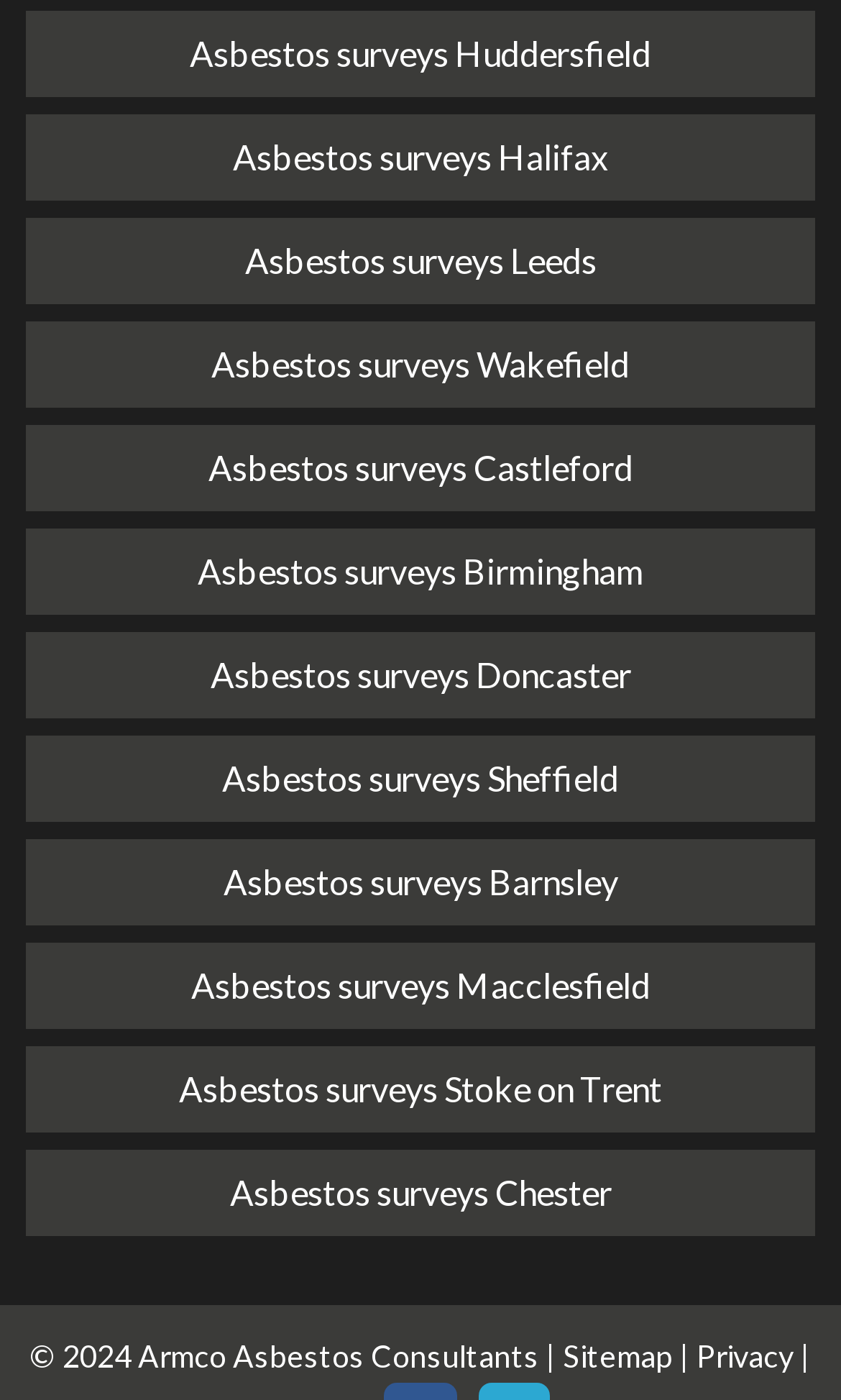Answer the question below using just one word or a short phrase: 
What is the copyright year mentioned at the bottom of the page?

2024